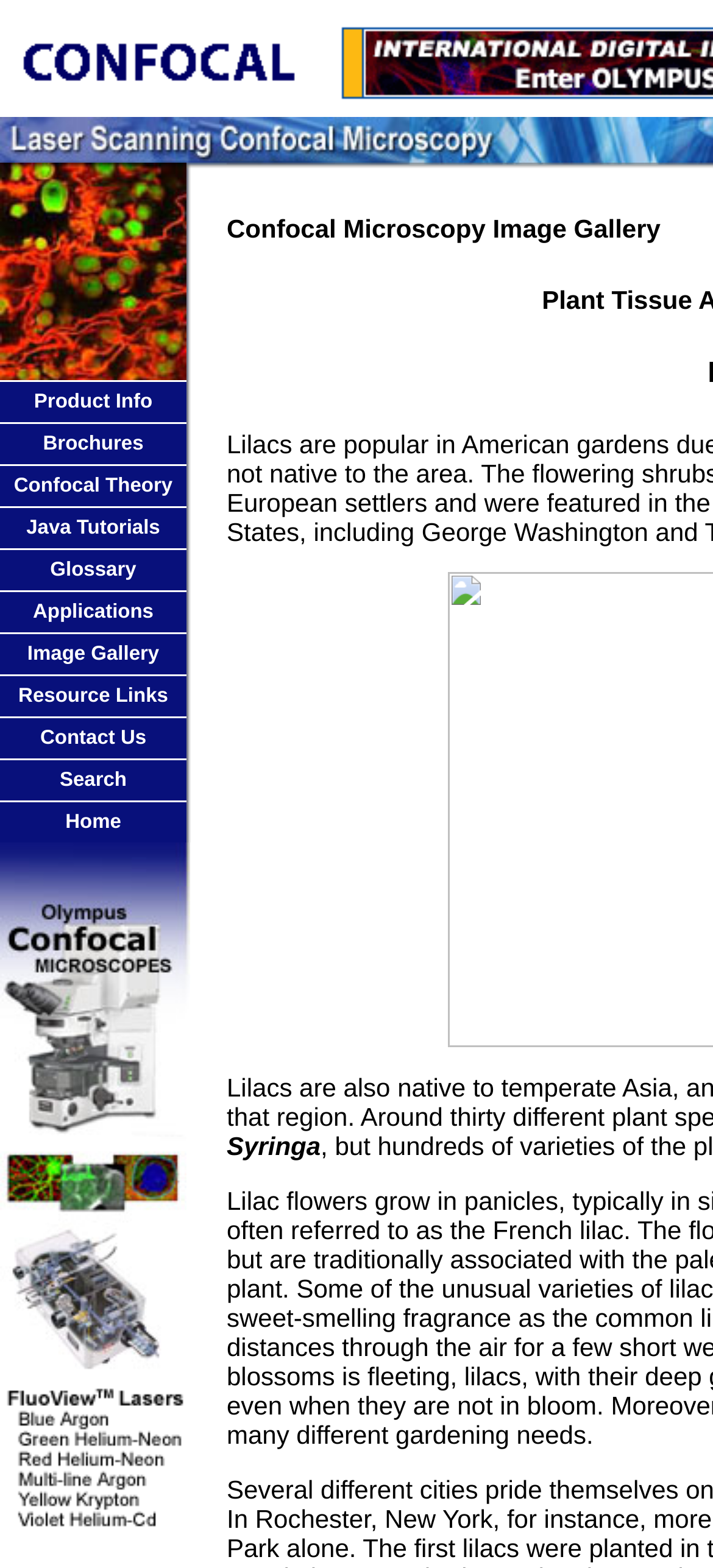What is the logo of the website?
Answer the question with just one word or phrase using the image.

Olympus